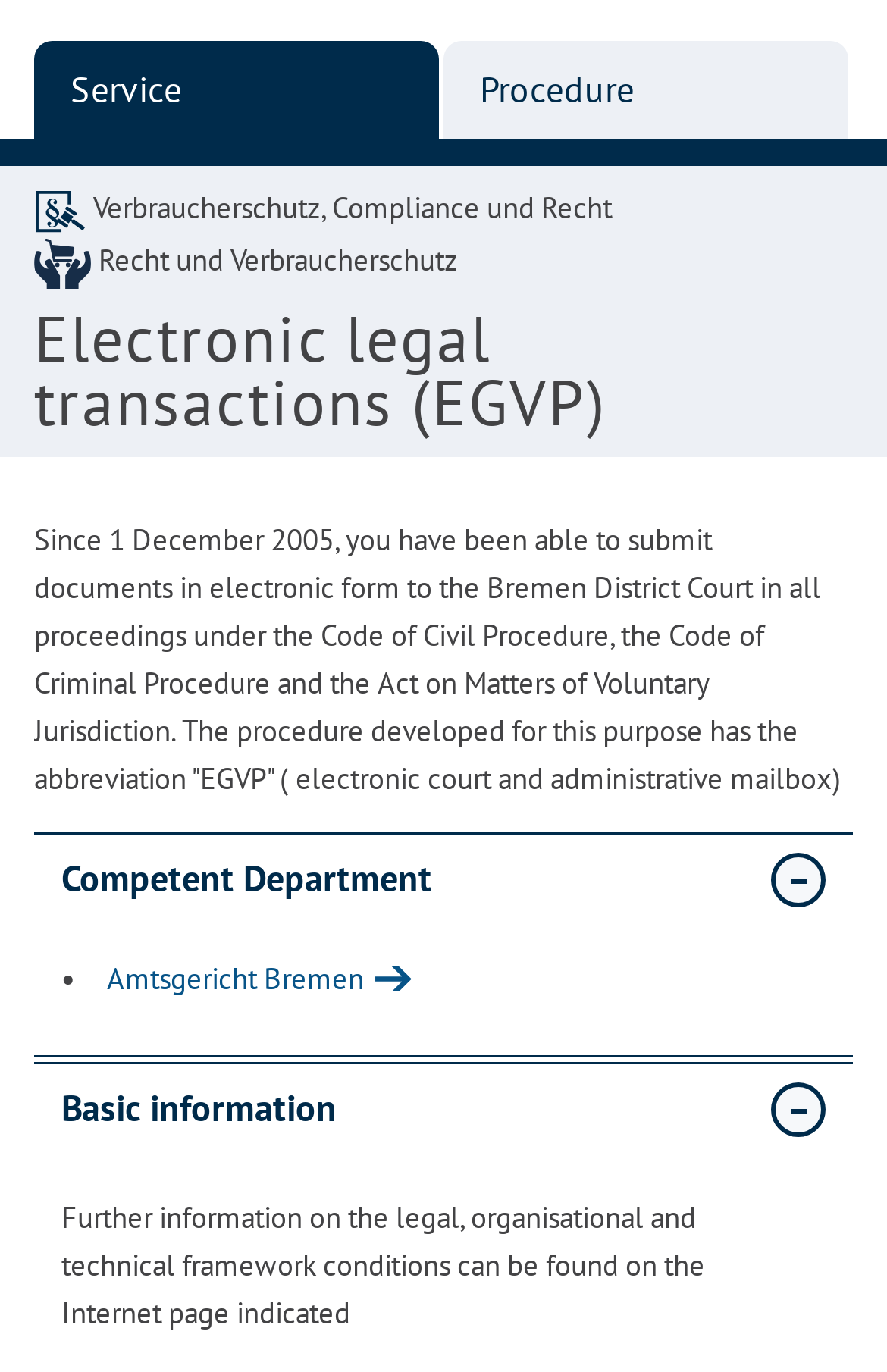When was EGVP introduced?
Look at the image and respond with a one-word or short phrase answer.

1 December 2005